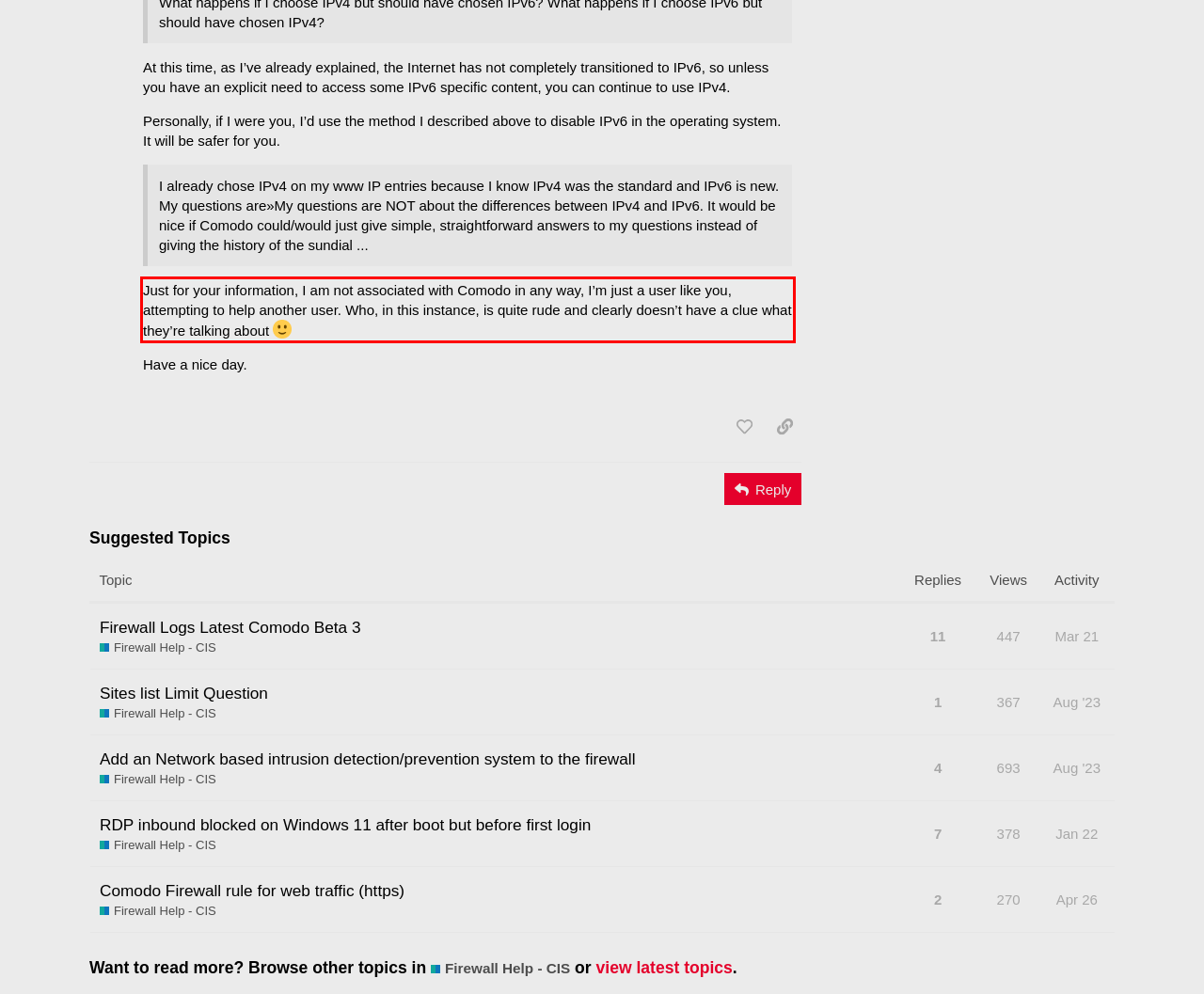Analyze the screenshot of the webpage that features a red bounding box and recognize the text content enclosed within this red bounding box.

Just for your information, I am not associated with Comodo in any way, I’m just a user like you, attempting to help another user. Who, in this instance, is quite rude and clearly doesn’t have a clue what they’re talking about